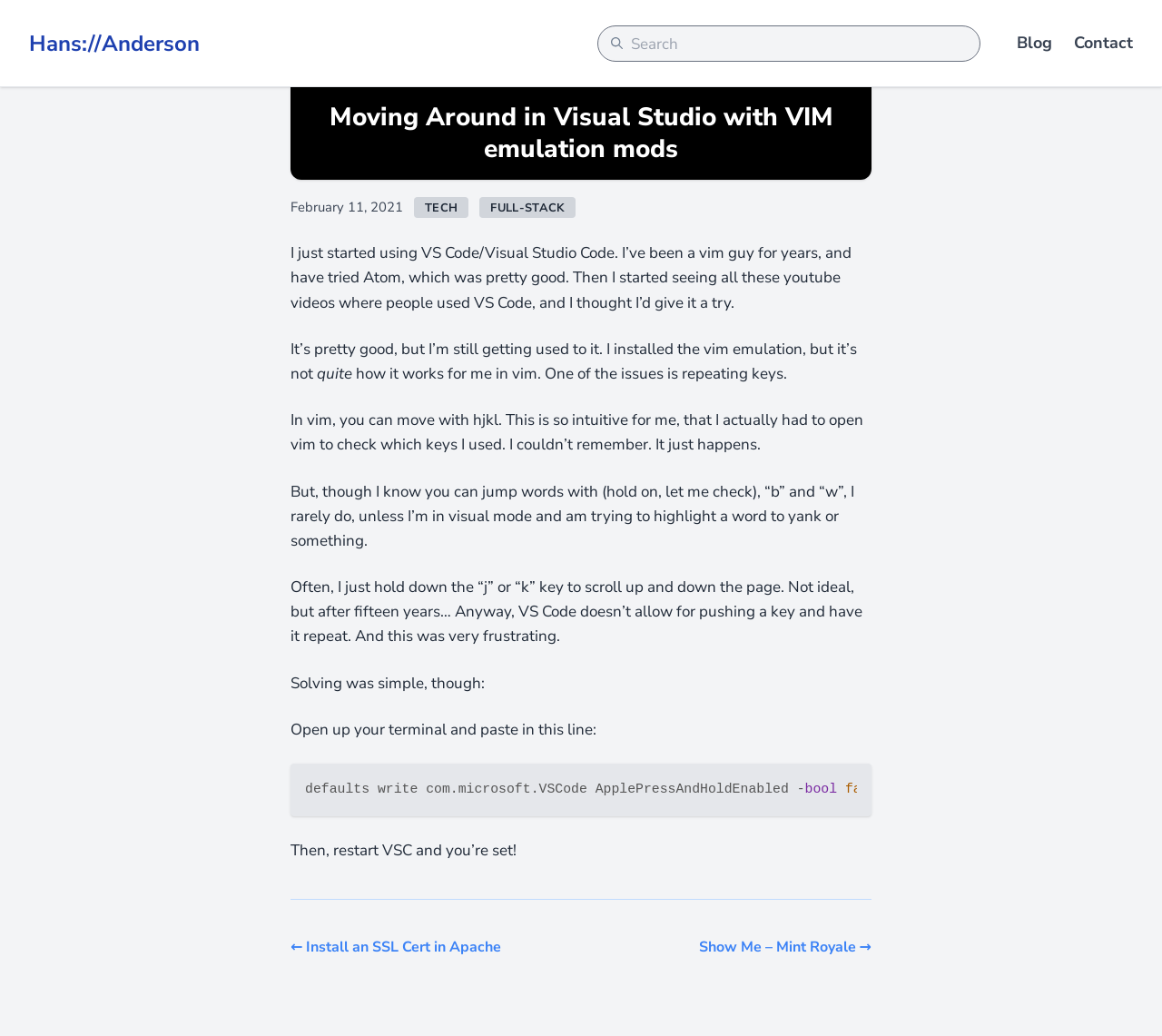Determine the bounding box coordinates of the region to click in order to accomplish the following instruction: "Click the 'TECH' link". Provide the coordinates as four float numbers between 0 and 1, specifically [left, top, right, bottom].

[0.356, 0.19, 0.403, 0.211]